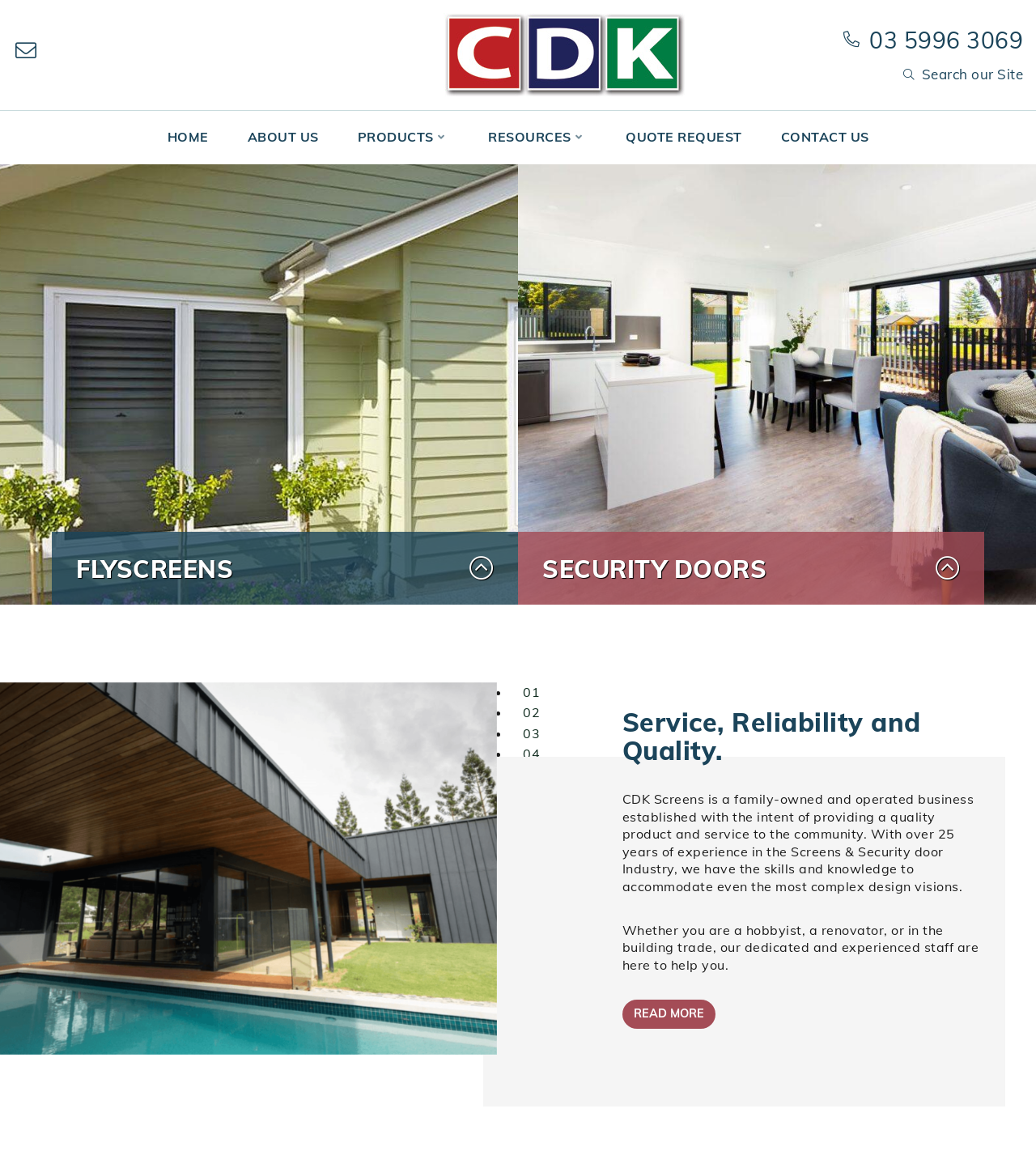What is the tone of the webpage?
Using the details from the image, give an elaborate explanation to answer the question.

The webpage has a professional and informative tone, as evidenced by the use of formal language, clear headings, and descriptive text. The tone is also somewhat promotional, as the webpage aims to showcase the products and services offered by CDK Screens.